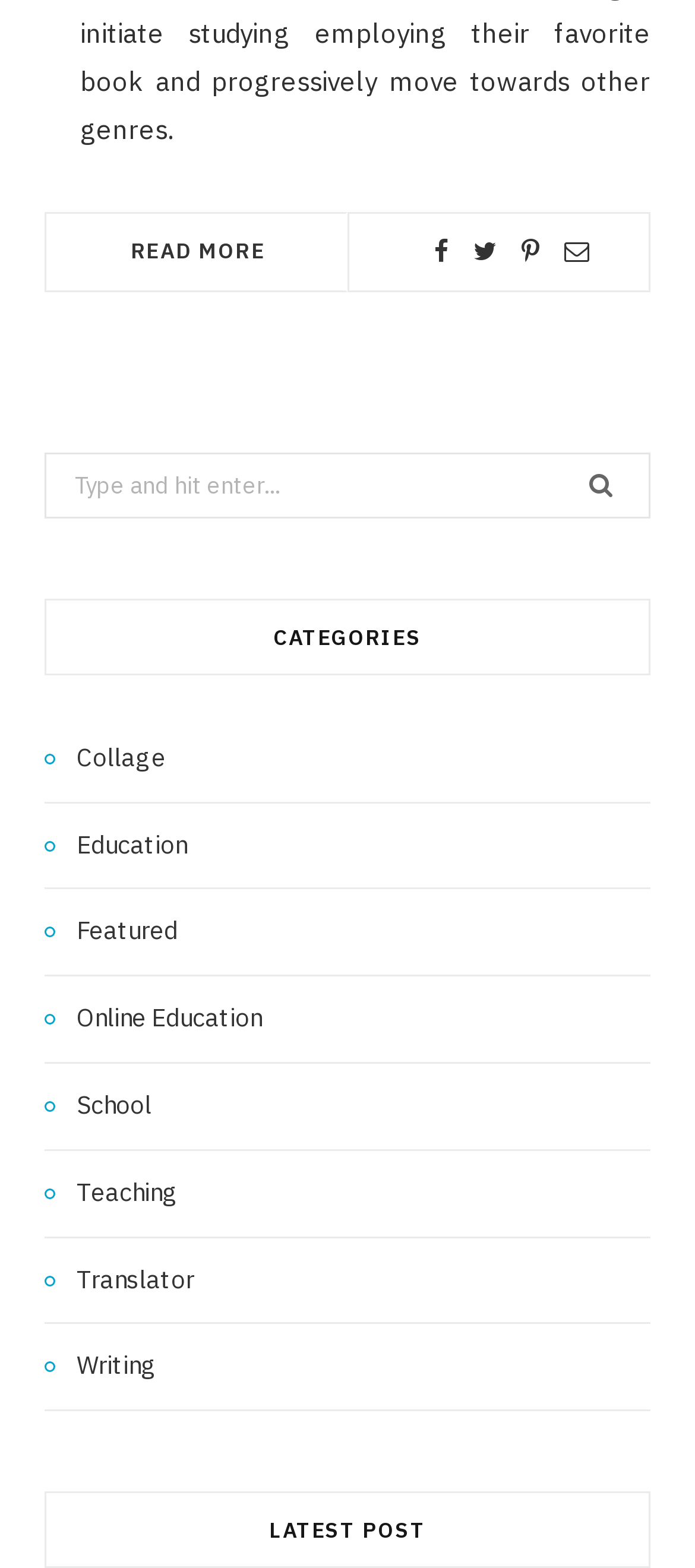Give a one-word or short phrase answer to this question: 
What is the label of the search box?

Search for: